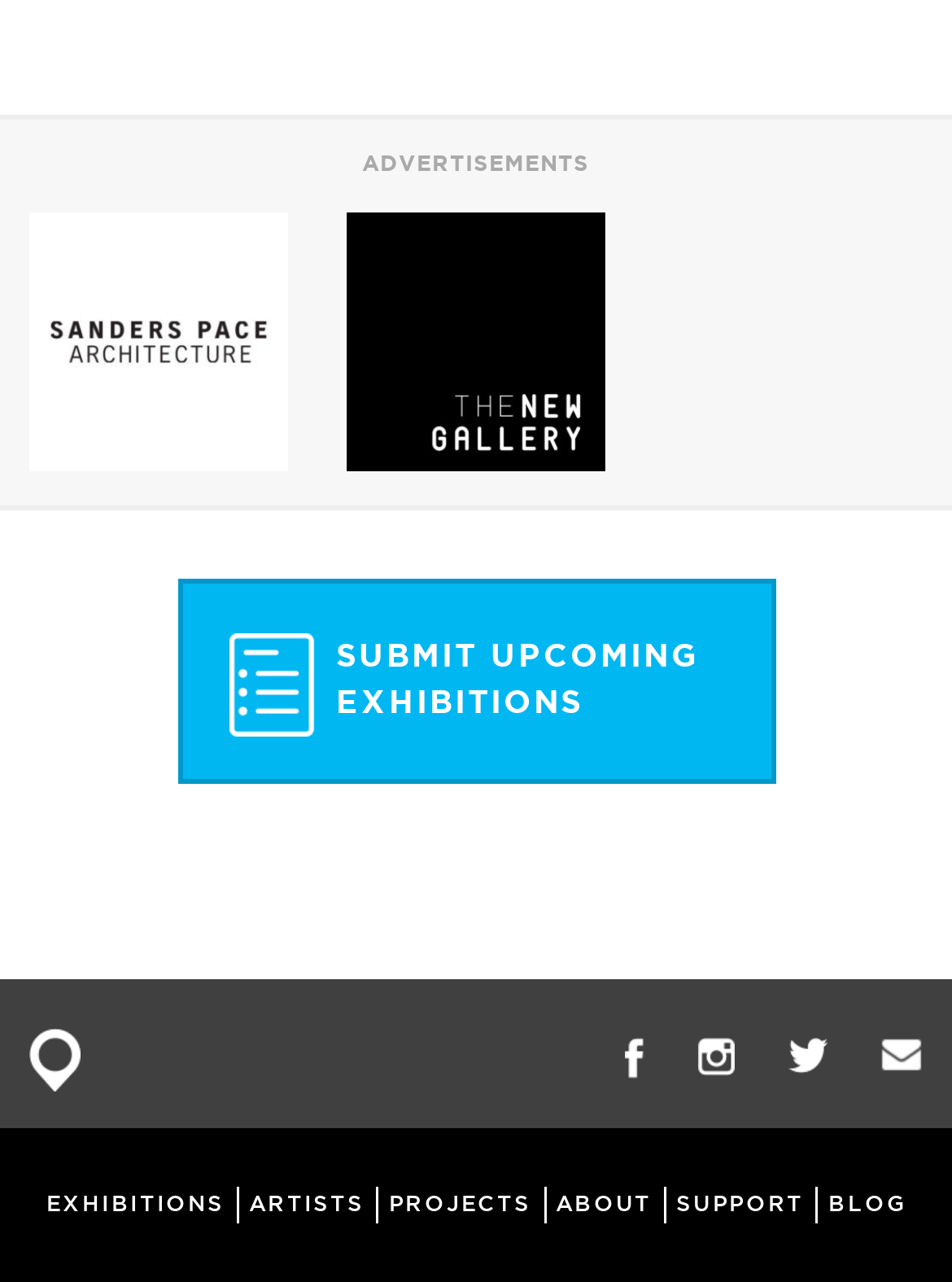Answer the question below with a single word or a brief phrase: 
What is the purpose of the 'SUBMIT UPCOMING EXHIBITIONS' link?

To submit exhibitions